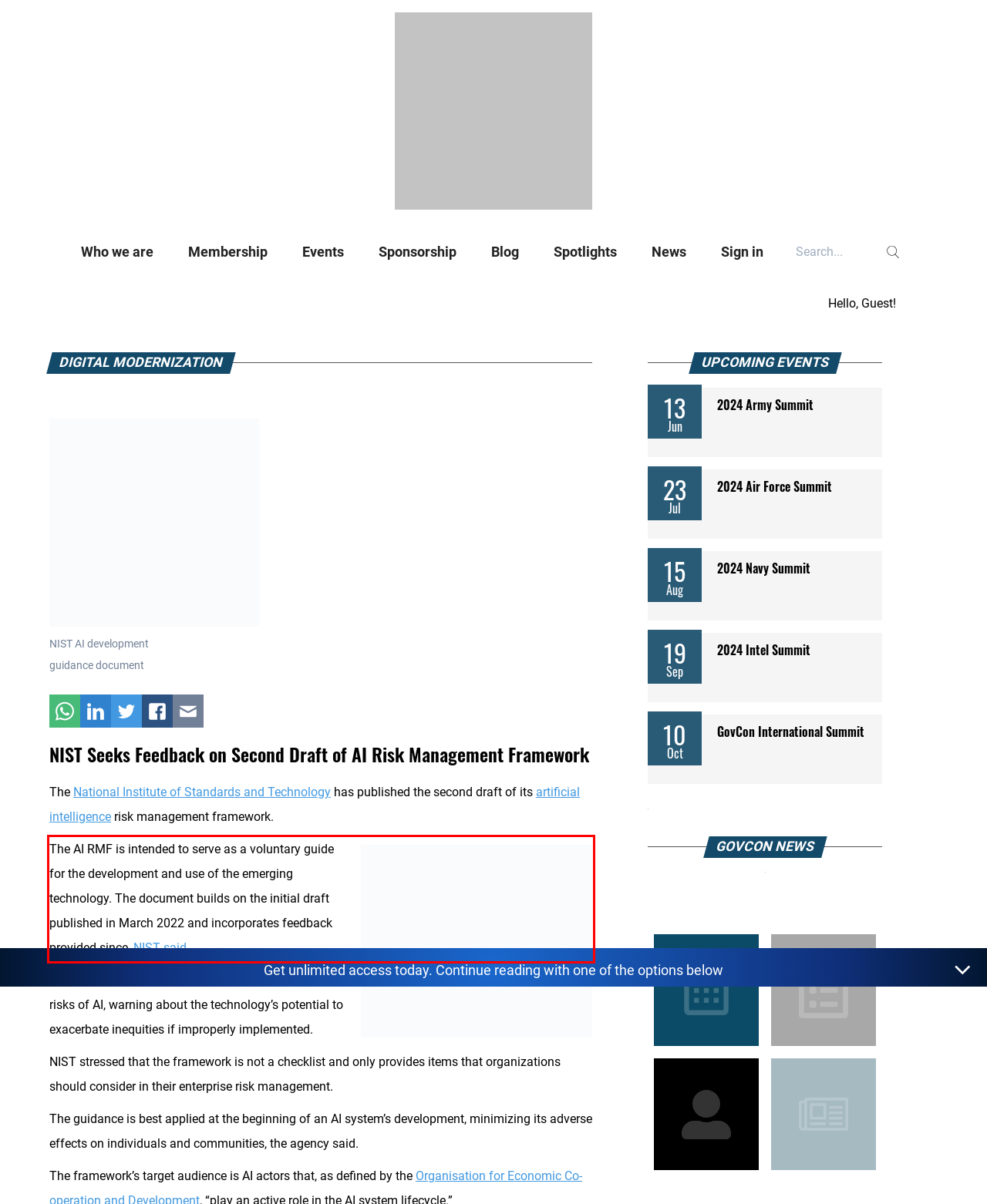By examining the provided screenshot of a webpage, recognize the text within the red bounding box and generate its text content.

The AI RMF is intended to serve as a voluntary guide for the development and use of the emerging technology. The document builds on the initial draft published in March 2022 and incorporates feedback provided since, NIST said.